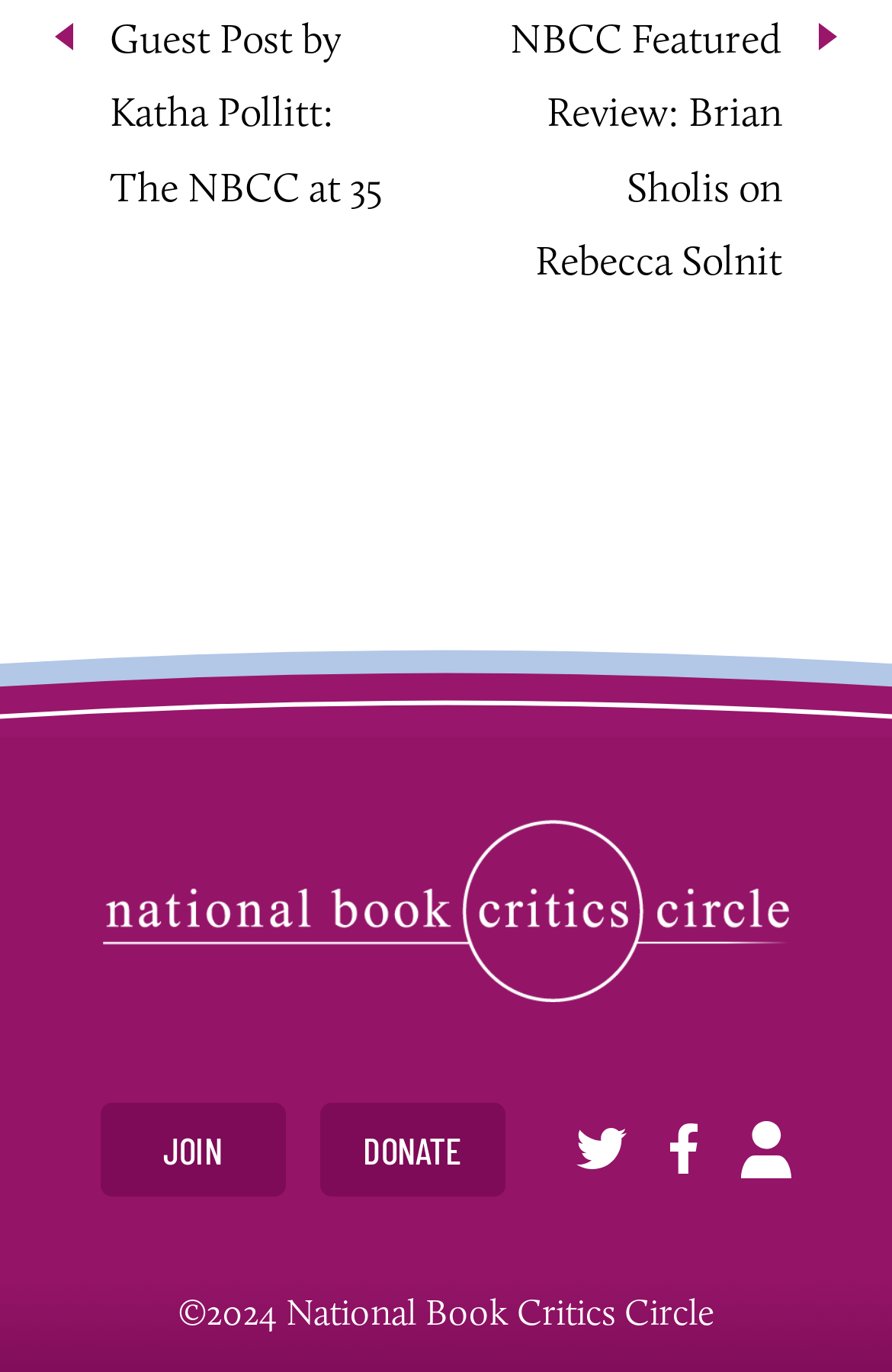Identify the bounding box coordinates of the element to click to follow this instruction: 'Log in to your account'. Ensure the coordinates are four float values between 0 and 1, provided as [left, top, right, bottom].

[0.831, 0.813, 0.888, 0.862]